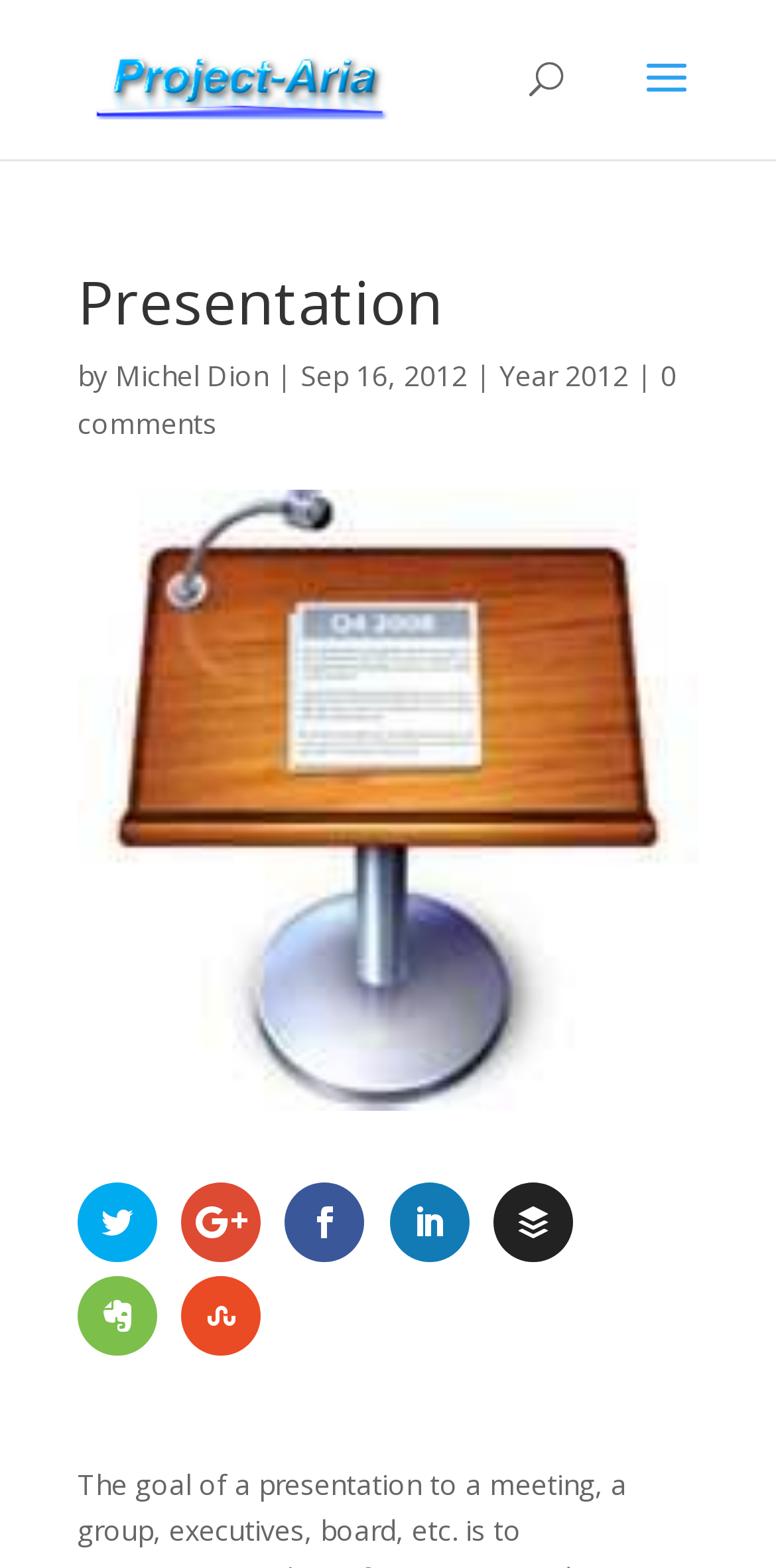Analyze and describe the webpage in a detailed narrative.

The webpage appears to be a presentation or blog post titled "Presentation - Project-Aria" with a focus on effective communication in meetings. At the top left, there is a link to "Project-Aria" accompanied by an image with the same name. 

Below the title, there is a search bar spanning across the top of the page. Underneath the search bar, the main content begins with a heading that reads "Presentation". This is followed by the author's name, "Michel Dion", and the date "Sep 16, 2012". 

To the right of the date, there is a link to "Year 2012". Below the author's information, there is a link to "0 comments", indicating that there are no comments on the presentation. 

At the bottom of the page, there are five social media links, each represented by an icon, aligned horizontally. These links are positioned near the bottom of the page, with the first one located at the left edge and the last one at the right edge.